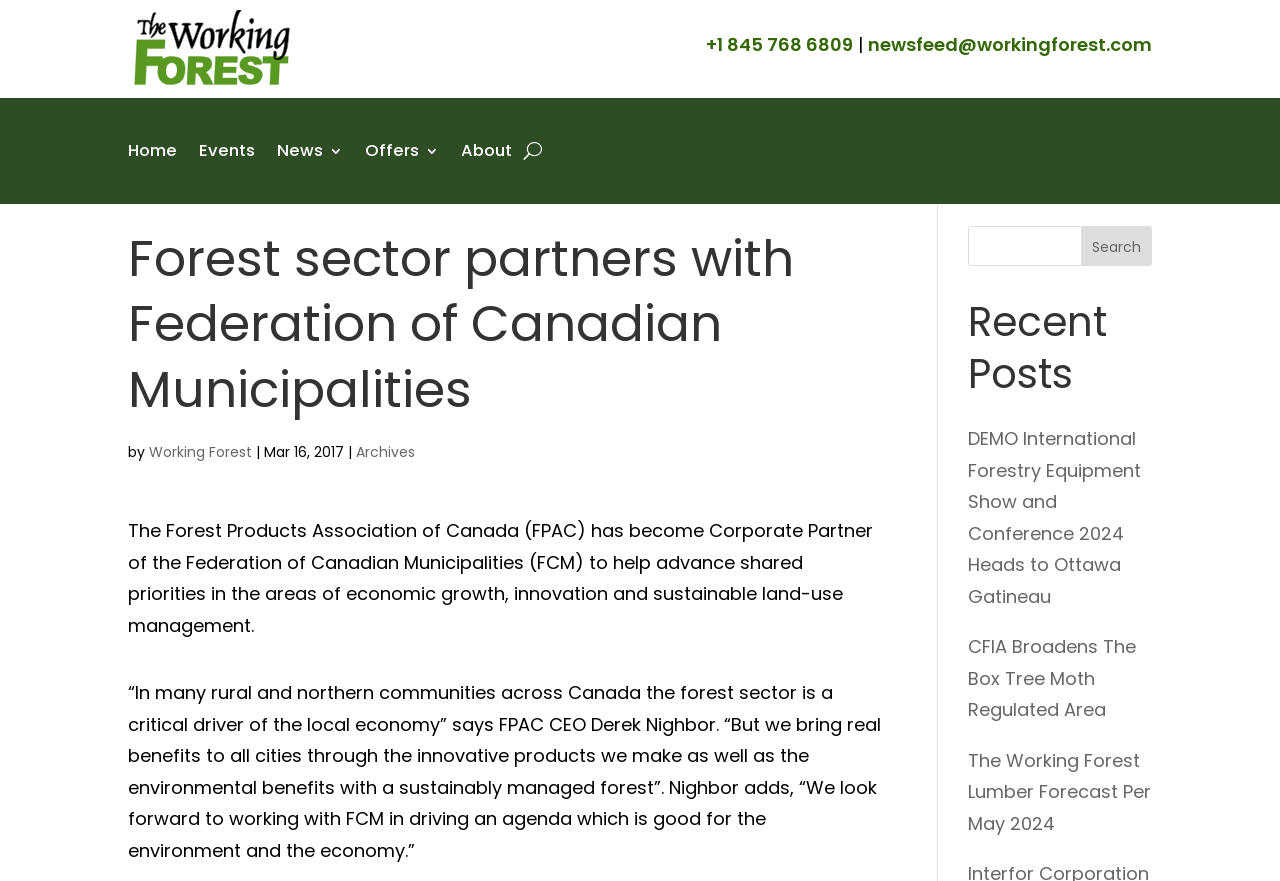Kindly determine the bounding box coordinates for the clickable area to achieve the given instruction: "Learn more about the Forest sector partnership with Federation of Canadian Municipalities".

[0.1, 0.588, 0.682, 0.724]